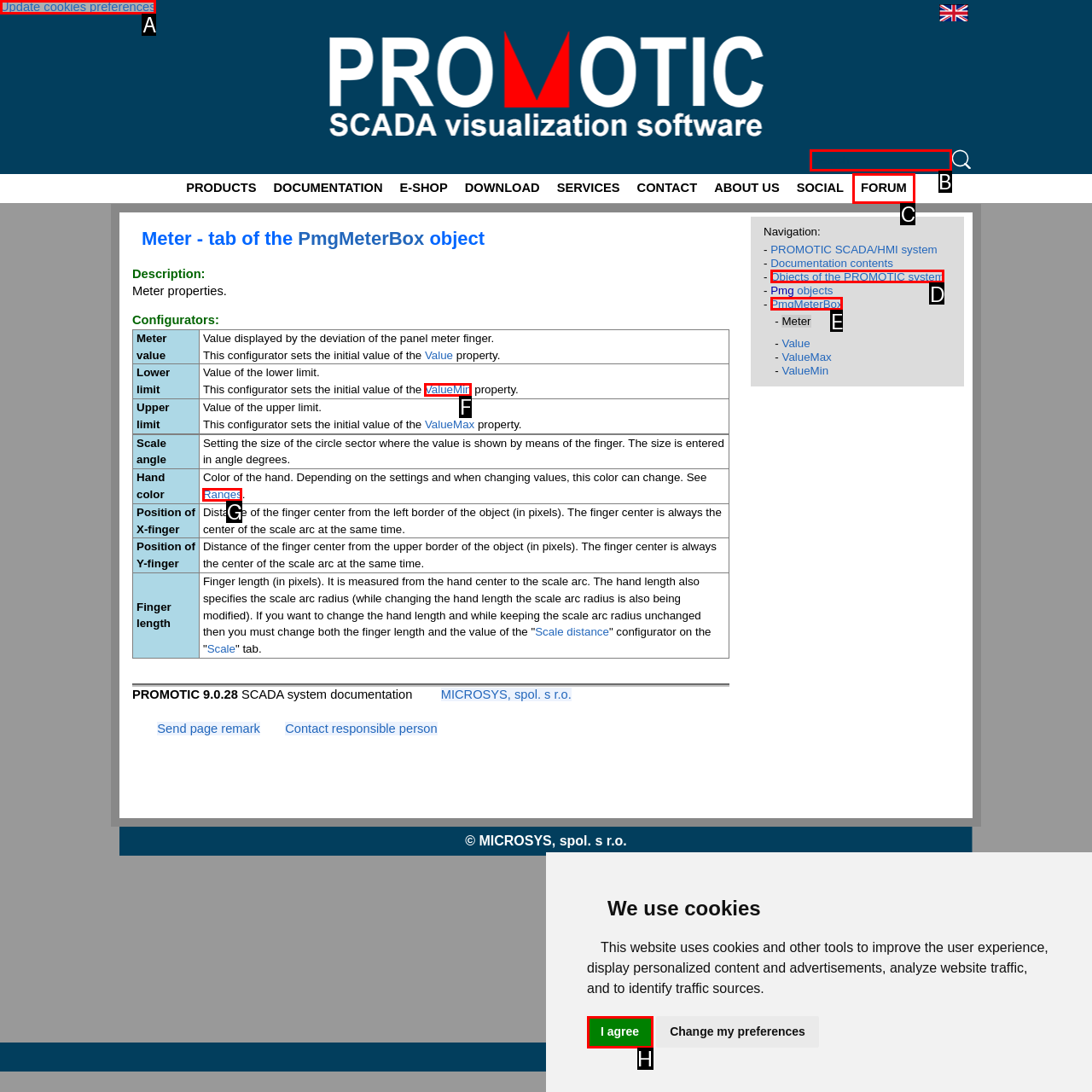Point out the HTML element I should click to achieve the following task: View the 'FORUM' page Provide the letter of the selected option from the choices.

C